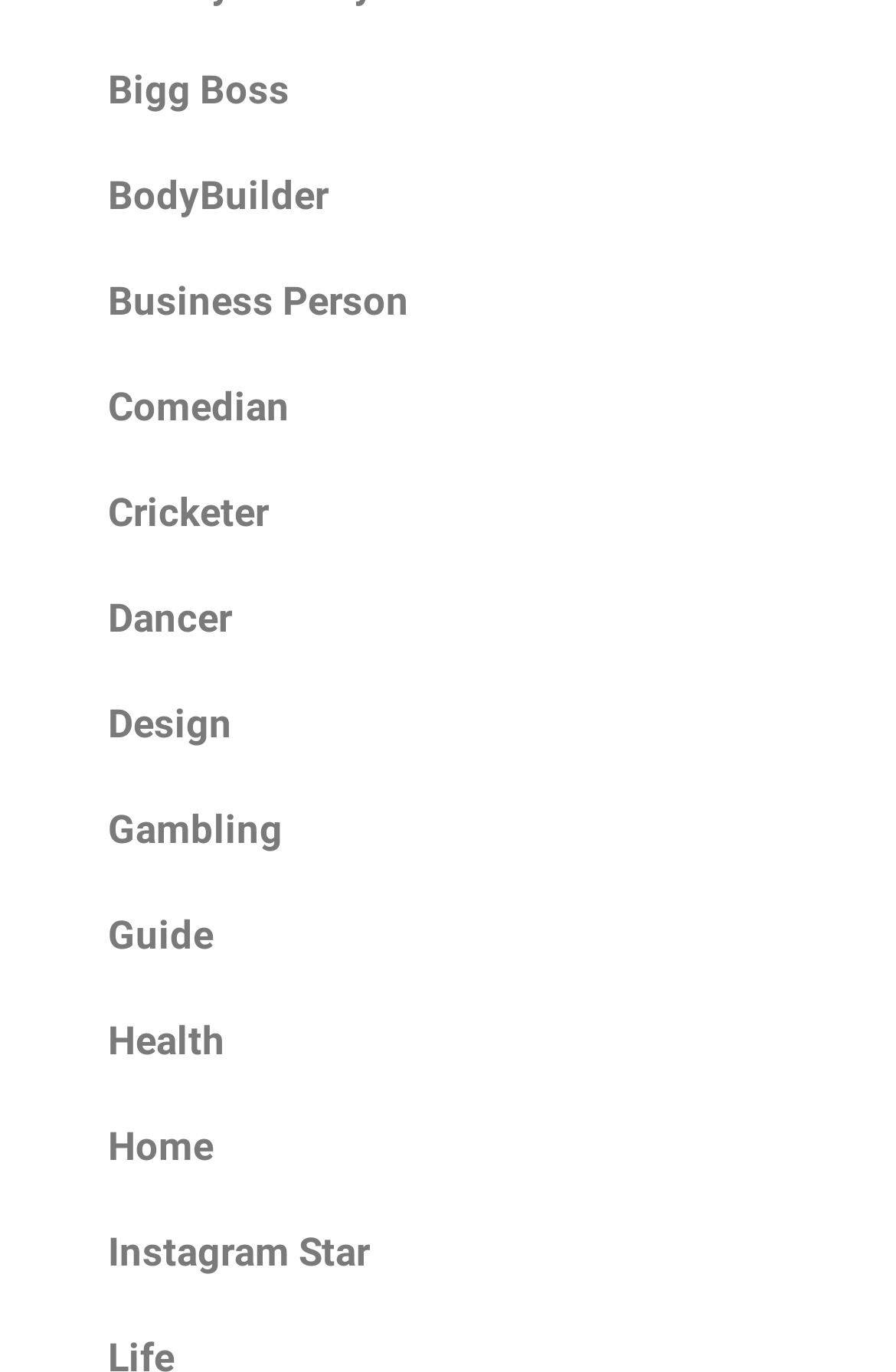Find the bounding box coordinates of the clickable area required to complete the following action: "check out Home page".

[0.069, 0.796, 0.931, 0.873]